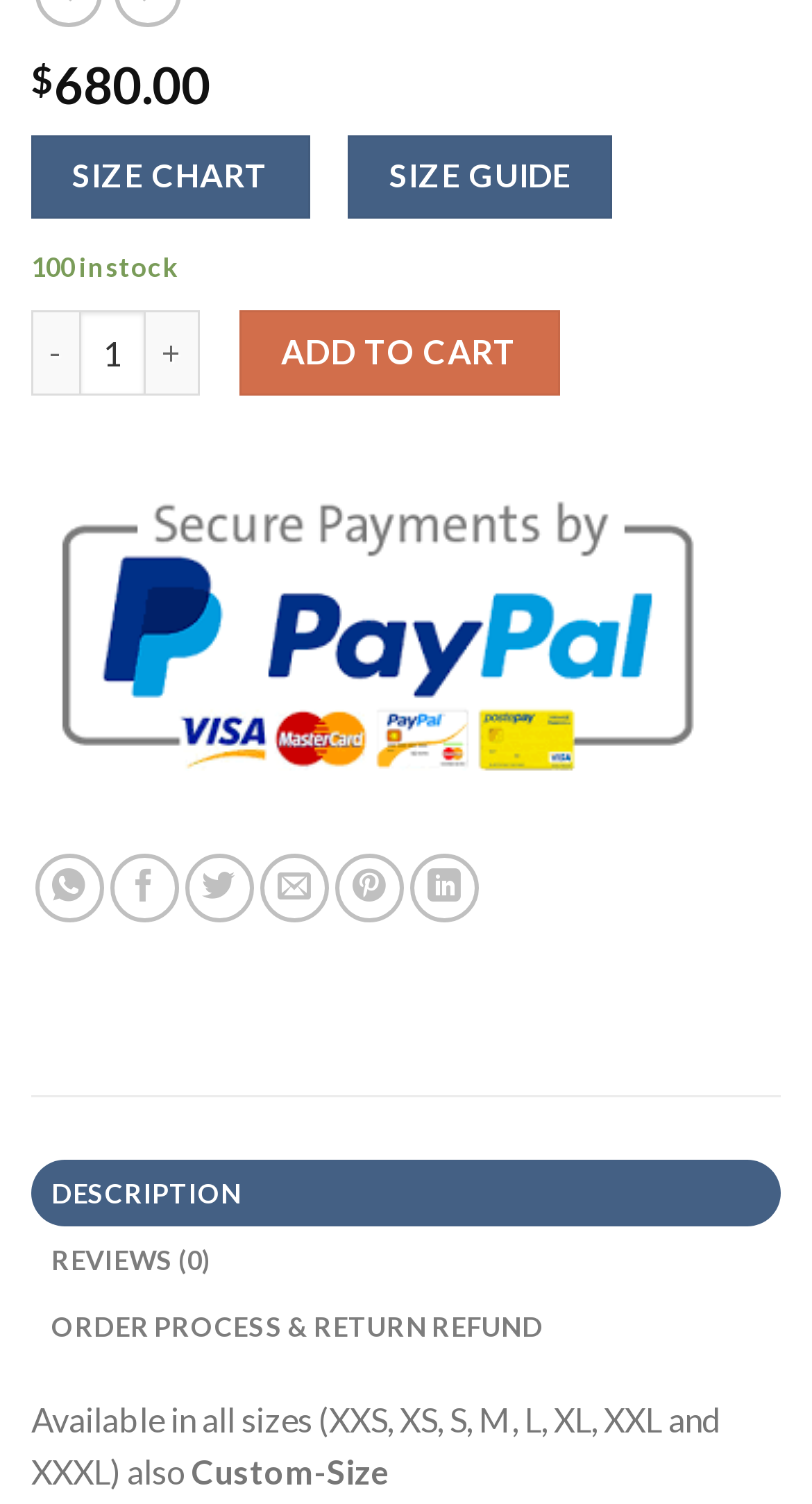Identify and provide the bounding box coordinates of the UI element described: "Add to cart". The coordinates should be formatted as [left, top, right, bottom], with each number being a float between 0 and 1.

[0.295, 0.207, 0.689, 0.263]